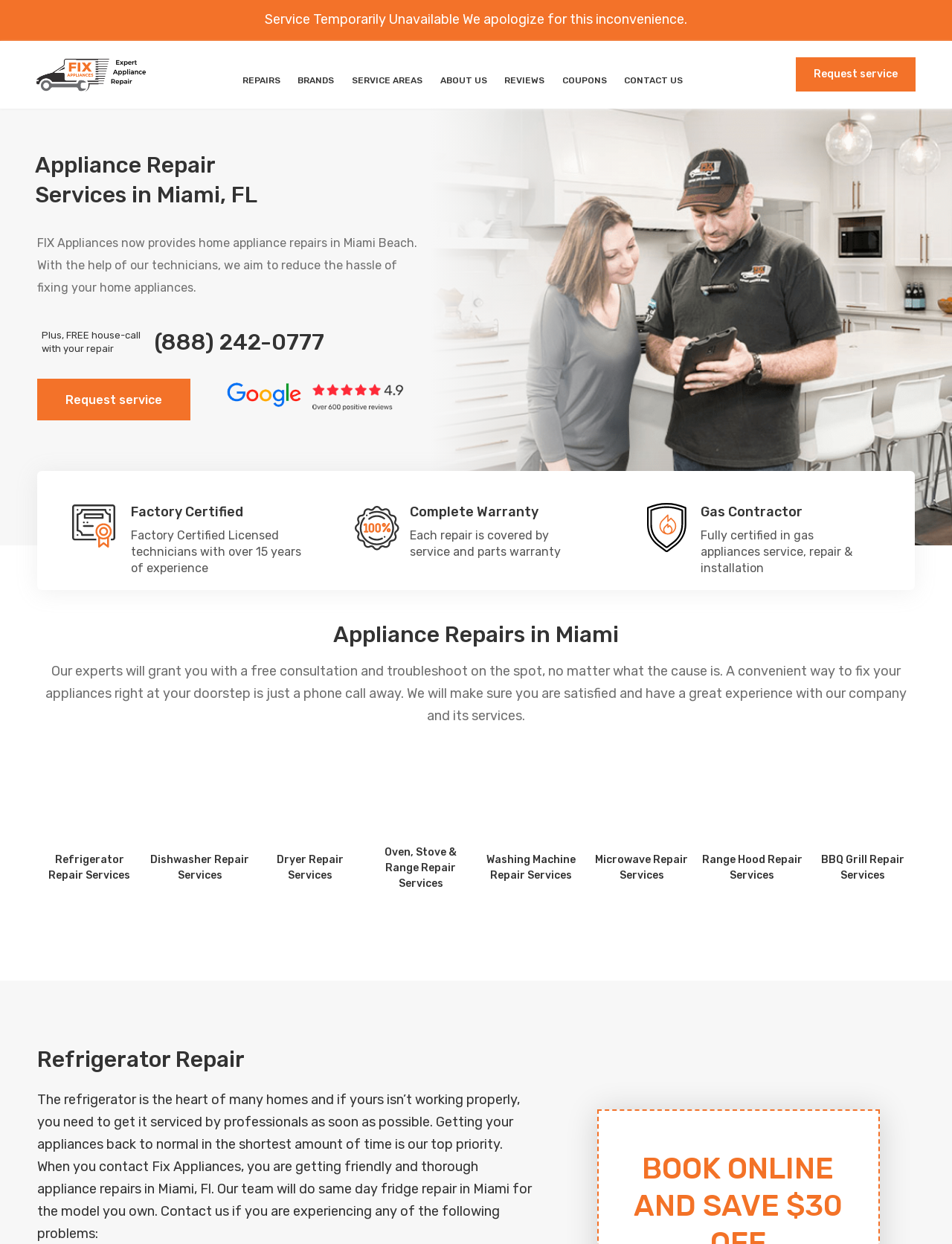What is the warranty offered by Fix Appliances?
Please look at the screenshot and answer in one word or a short phrase.

Service and parts warranty